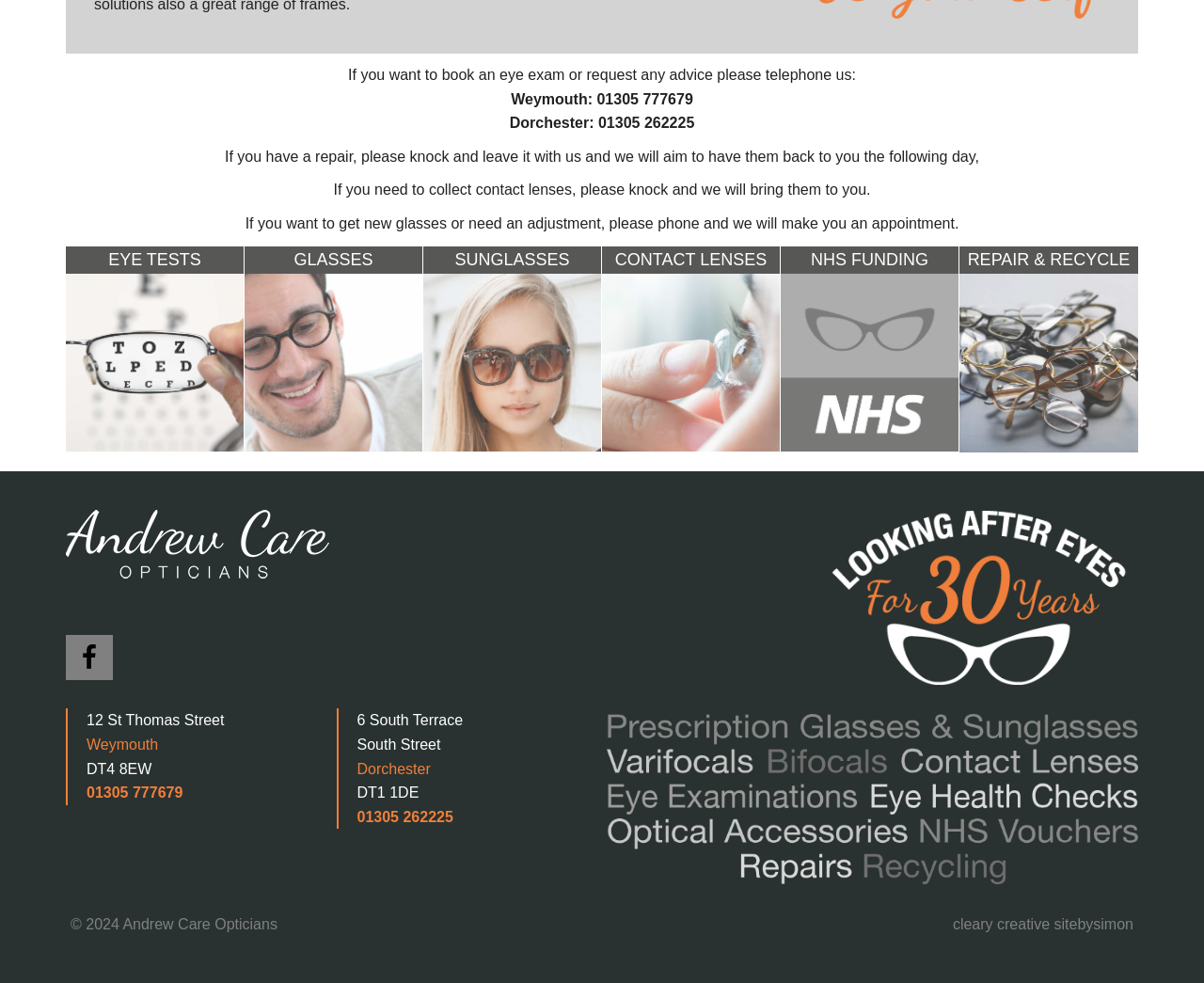Locate the bounding box coordinates of the item that should be clicked to fulfill the instruction: "Click on EYE TESTS".

[0.055, 0.25, 0.202, 0.279]